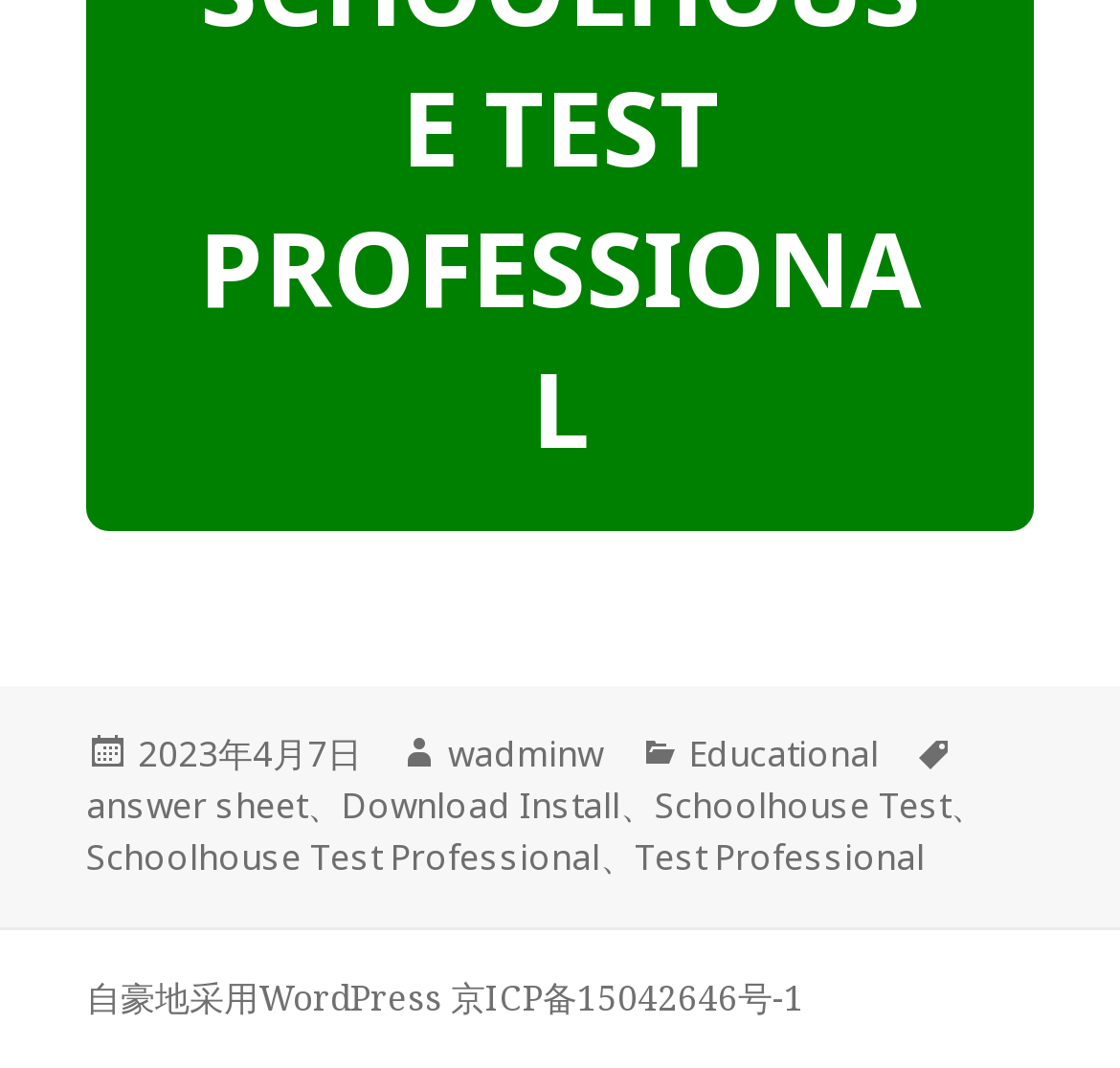Please specify the bounding box coordinates in the format (top-left x, top-left y, bottom-right x, bottom-right y), with all values as floating point numbers between 0 and 1. Identify the bounding box of the UI element described by: Schoolhouse Test Professional

[0.077, 0.779, 0.536, 0.827]